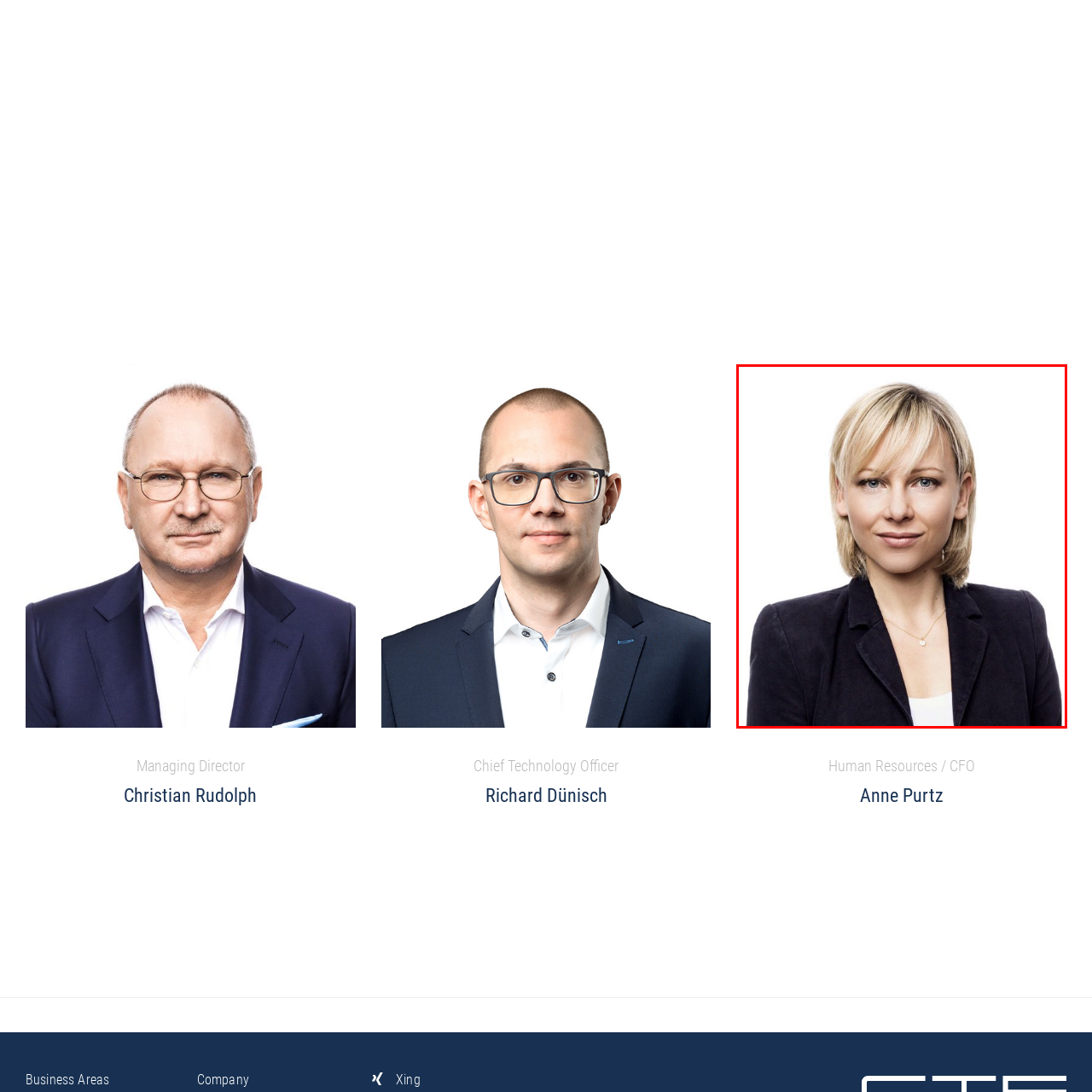Inspect the section highlighted in the red box, What is the dominant color of Anne Purtz's attire? 
Answer using a single word or phrase.

dark